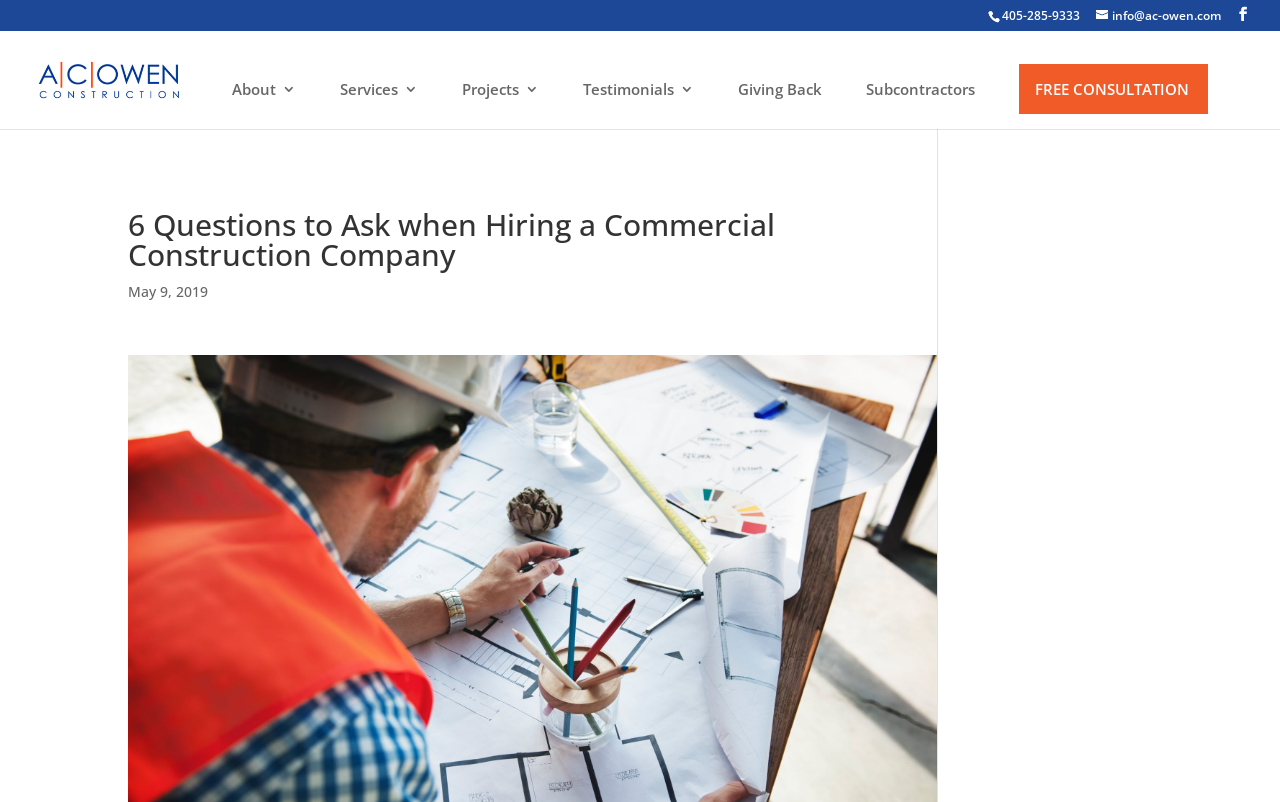Locate the bounding box coordinates of the clickable area needed to fulfill the instruction: "Get a free consultation".

[0.809, 0.102, 0.929, 0.161]